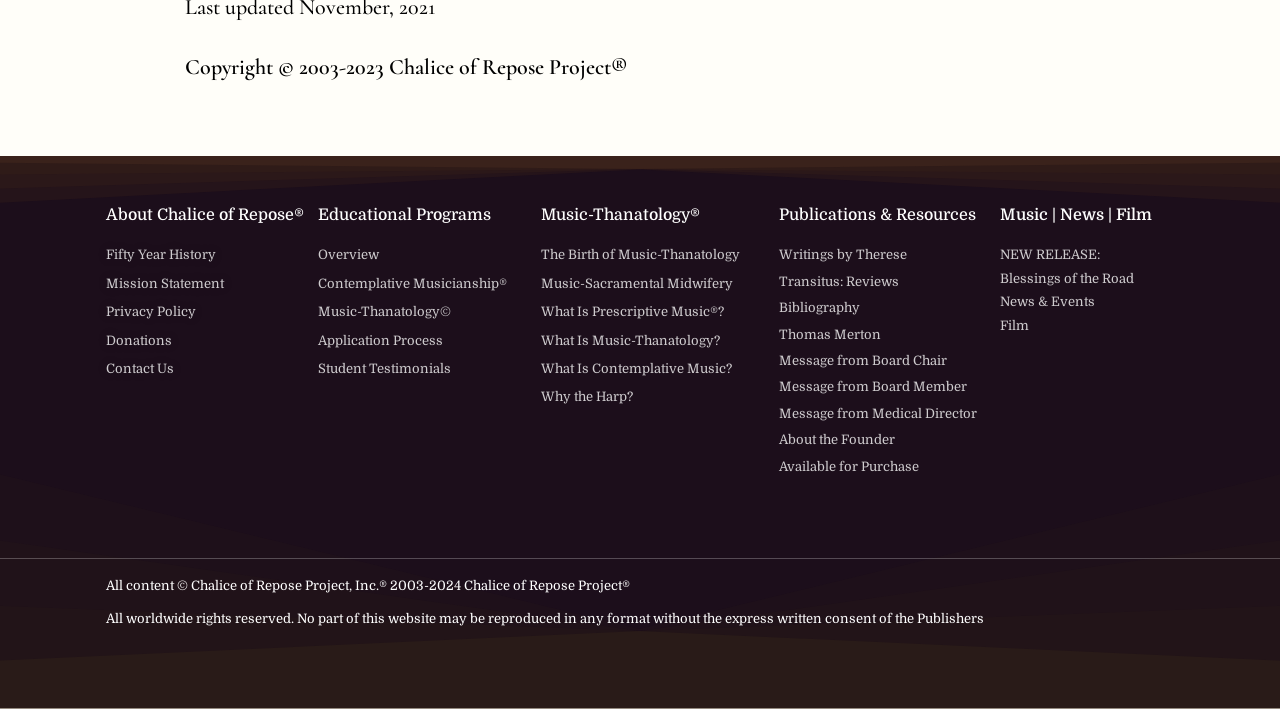What is the topic of the 'Music-Thanatology®' section? Look at the image and give a one-word or short phrase answer.

Music-Thanatology